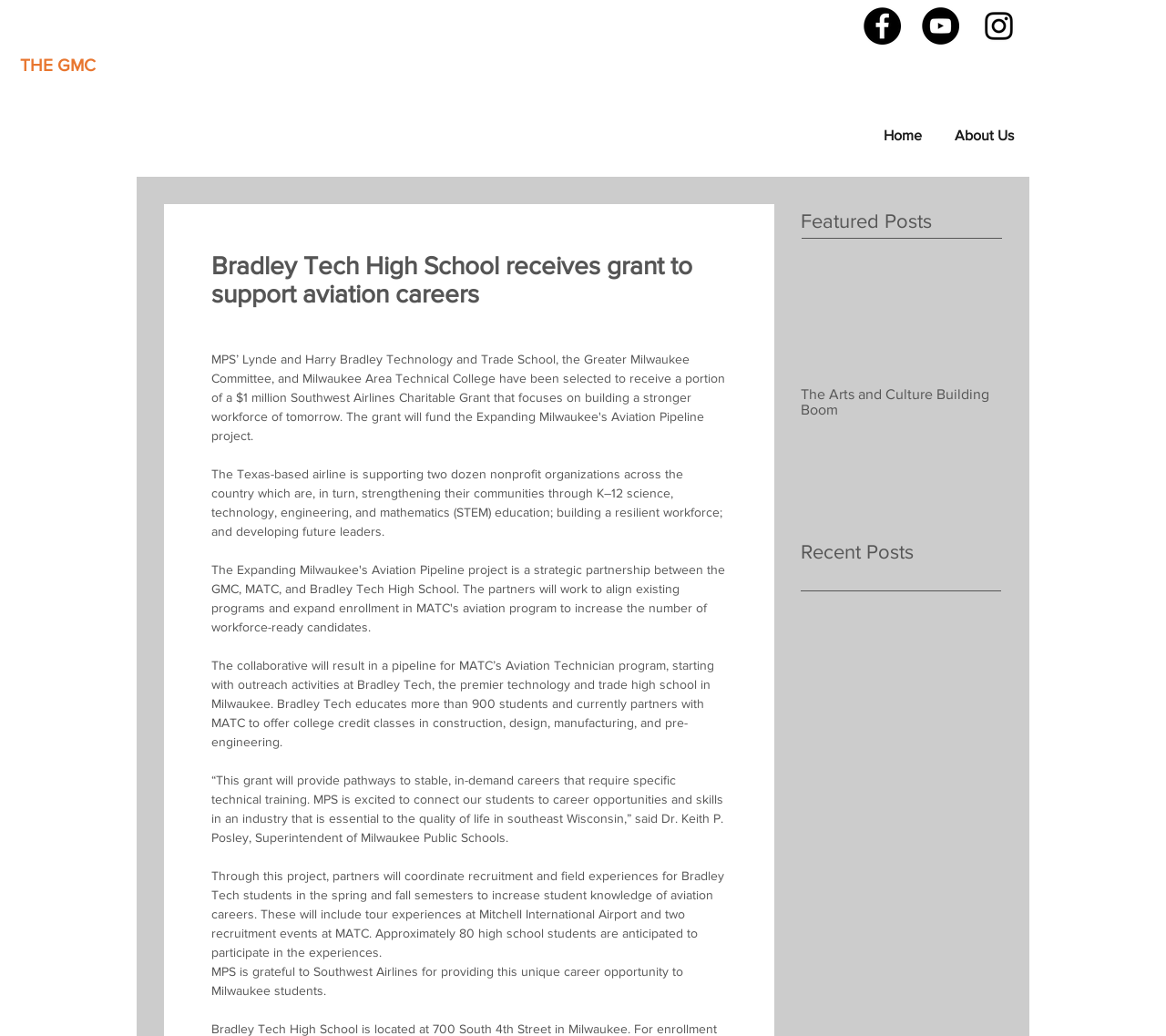What is the name of the high school mentioned?
Look at the image and construct a detailed response to the question.

I found the answer by looking at the heading element 'Bradley Tech High School receives grant to support aviation careers' which is a prominent element on the webpage, indicating that the webpage is about this specific high school.